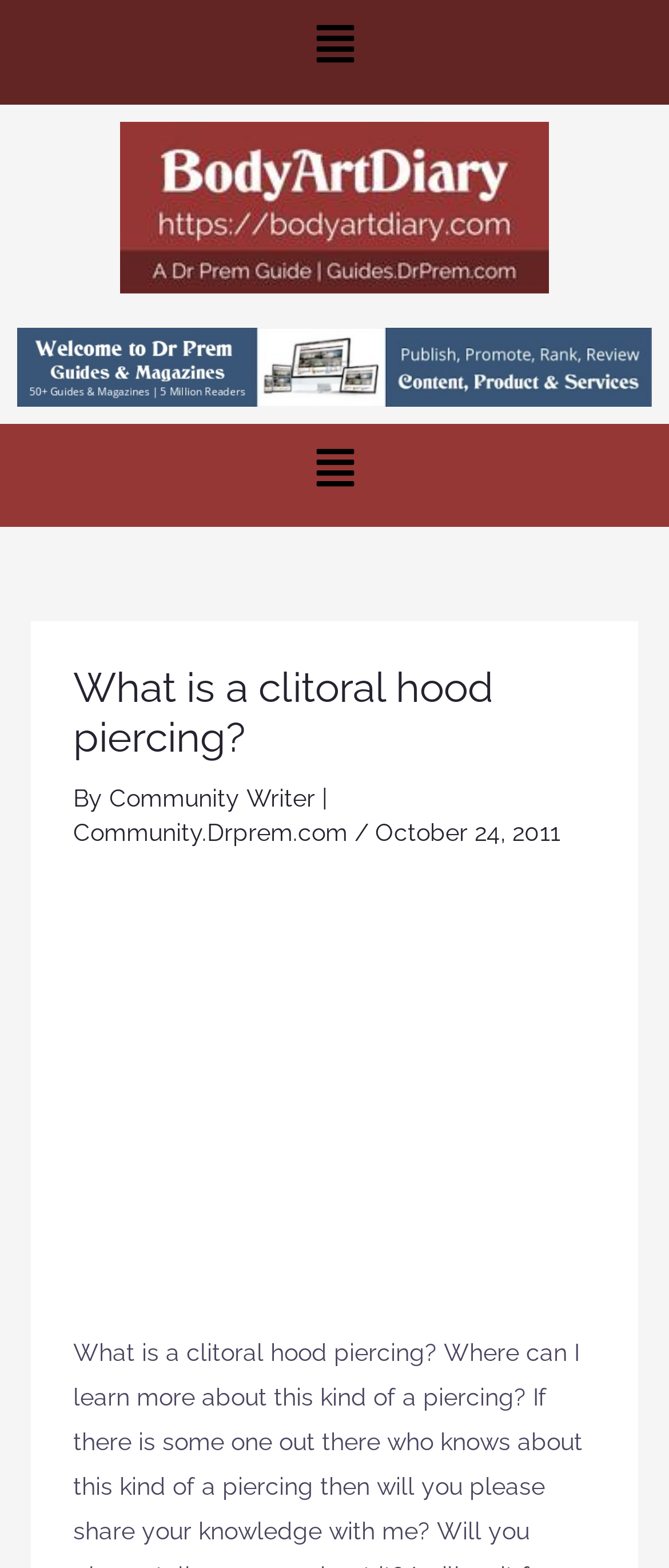Find the bounding box coordinates for the element described here: "Community Writer | Community.Drprem.com".

[0.109, 0.5, 0.53, 0.54]